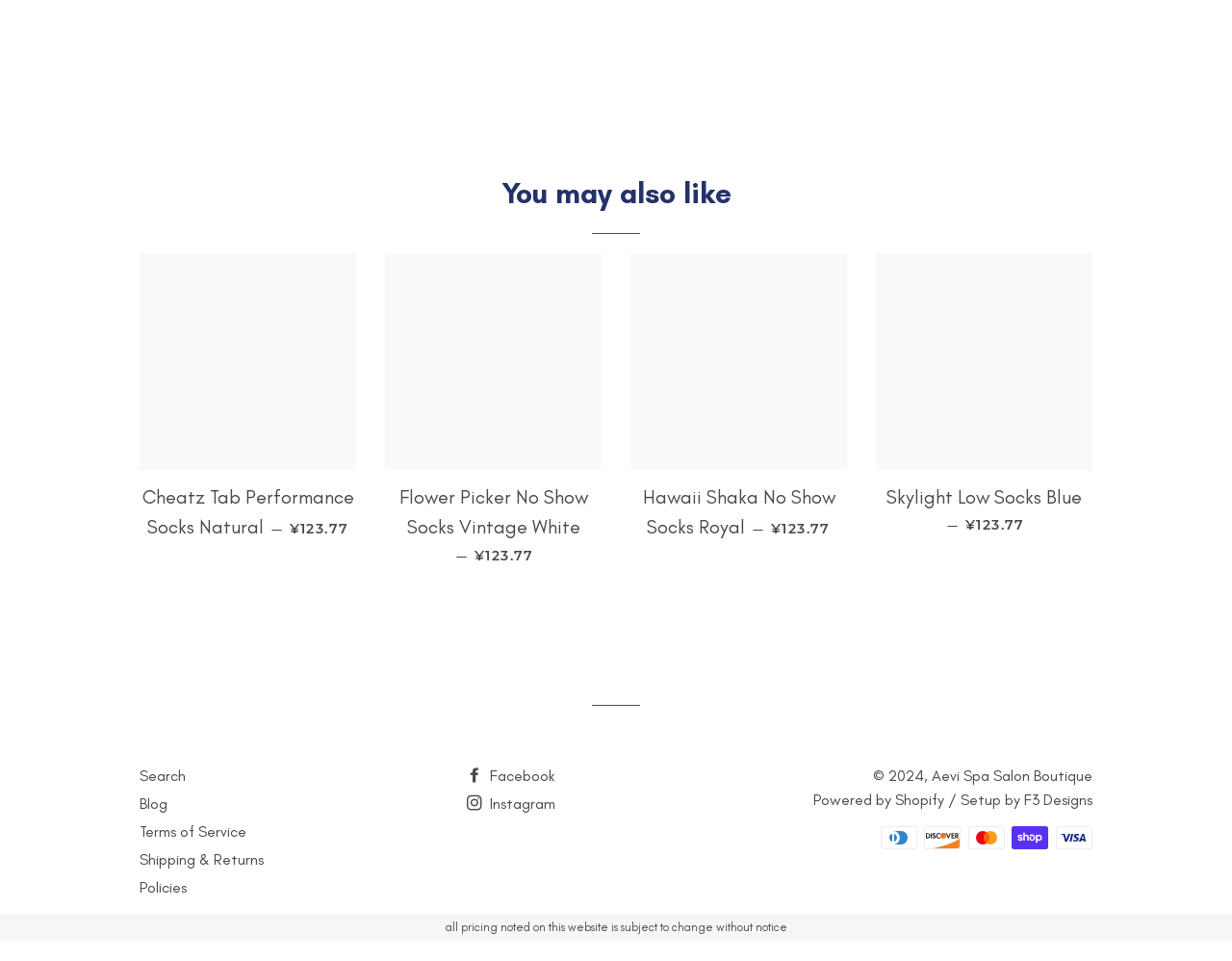Please reply with a single word or brief phrase to the question: 
What social media platforms are linked?

Facebook and Instagram